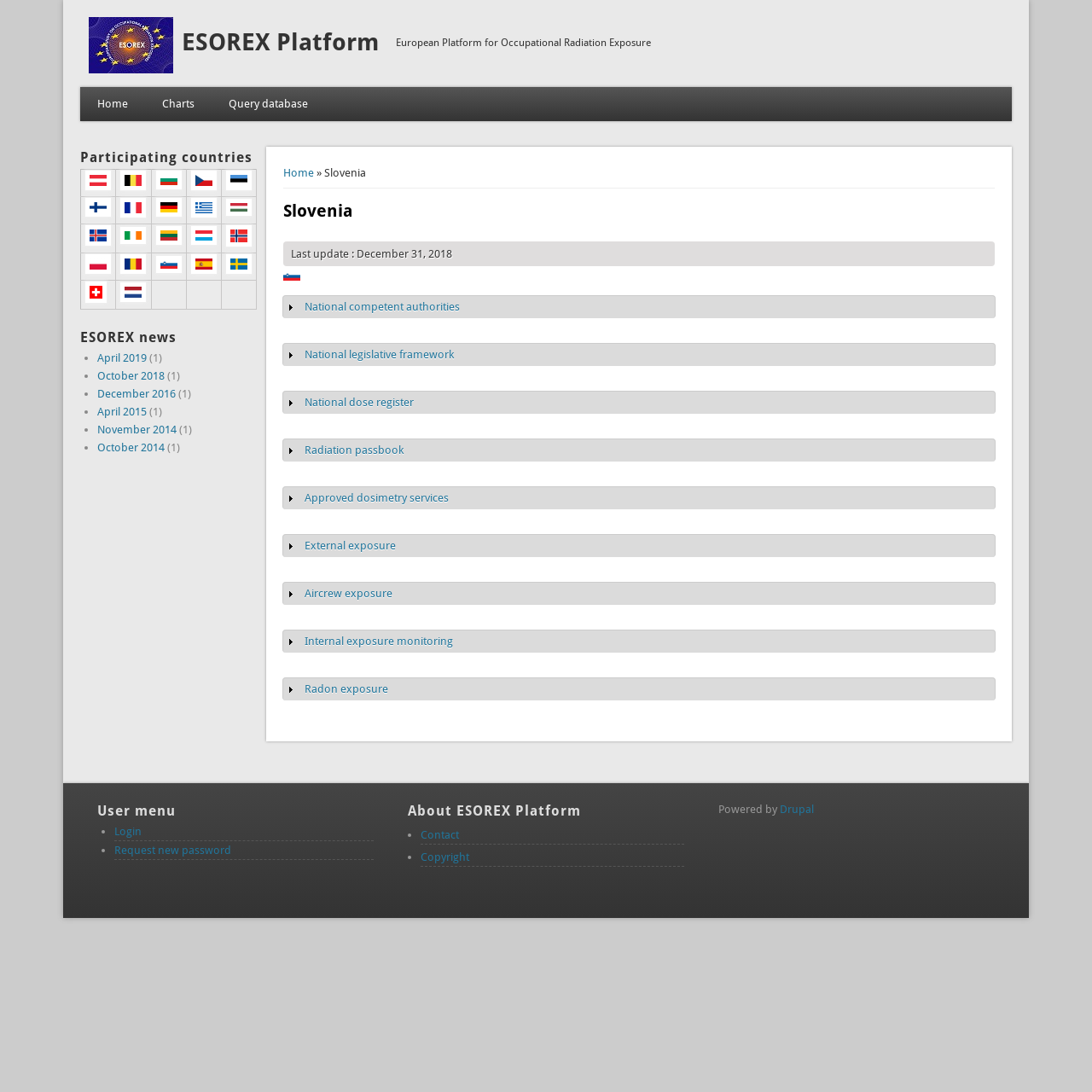Please locate the clickable area by providing the bounding box coordinates to follow this instruction: "Read the 'Thursday Review: Shadowrun Digital Tools Box' article".

None